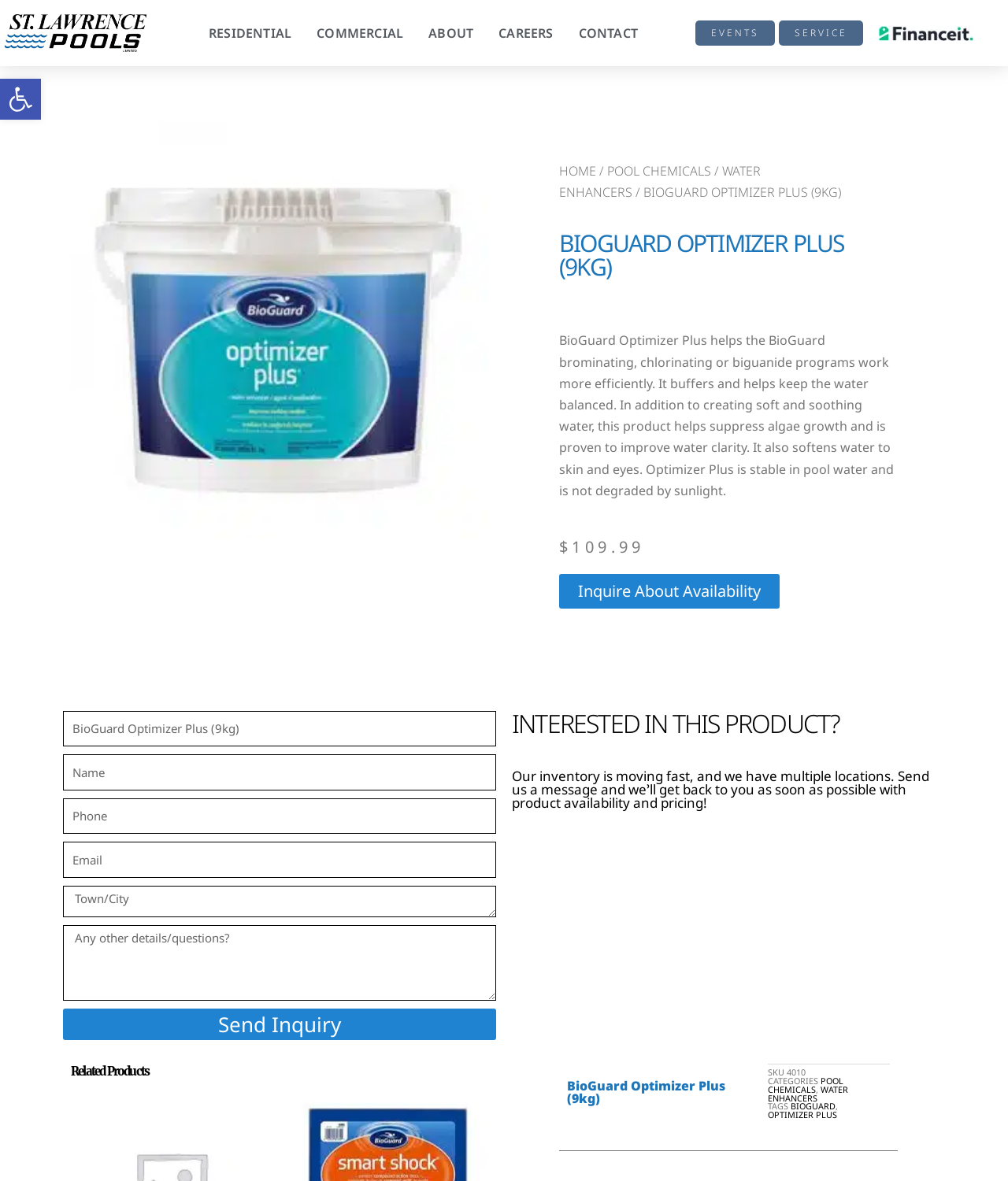Extract the bounding box coordinates of the UI element described: "parent_node: Name name="form_fields[name]" placeholder="Name"". Provide the coordinates in the format [left, top, right, bottom] with values ranging from 0 to 1.

[0.062, 0.639, 0.492, 0.669]